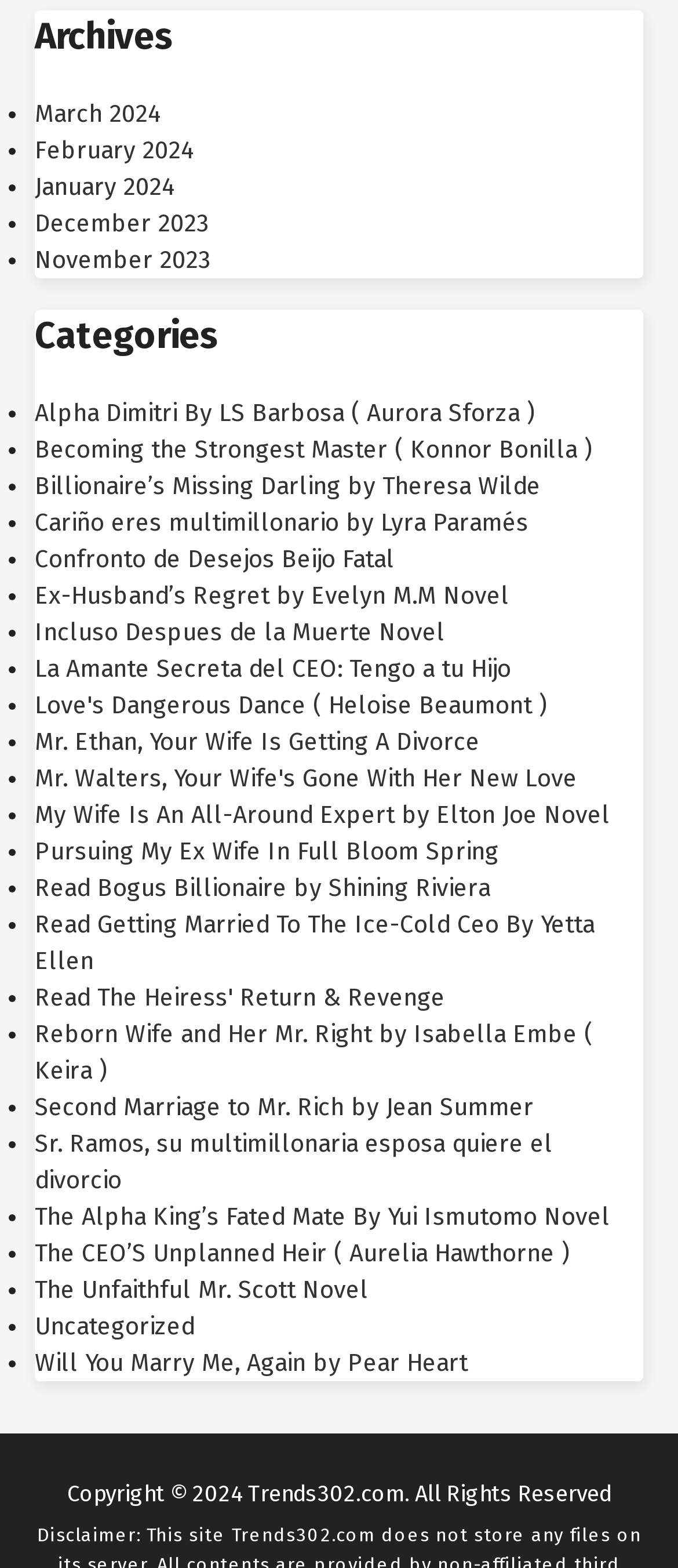Identify the bounding box coordinates of the element to click to follow this instruction: 'Search blog'. Ensure the coordinates are four float values between 0 and 1, provided as [left, top, right, bottom].

None